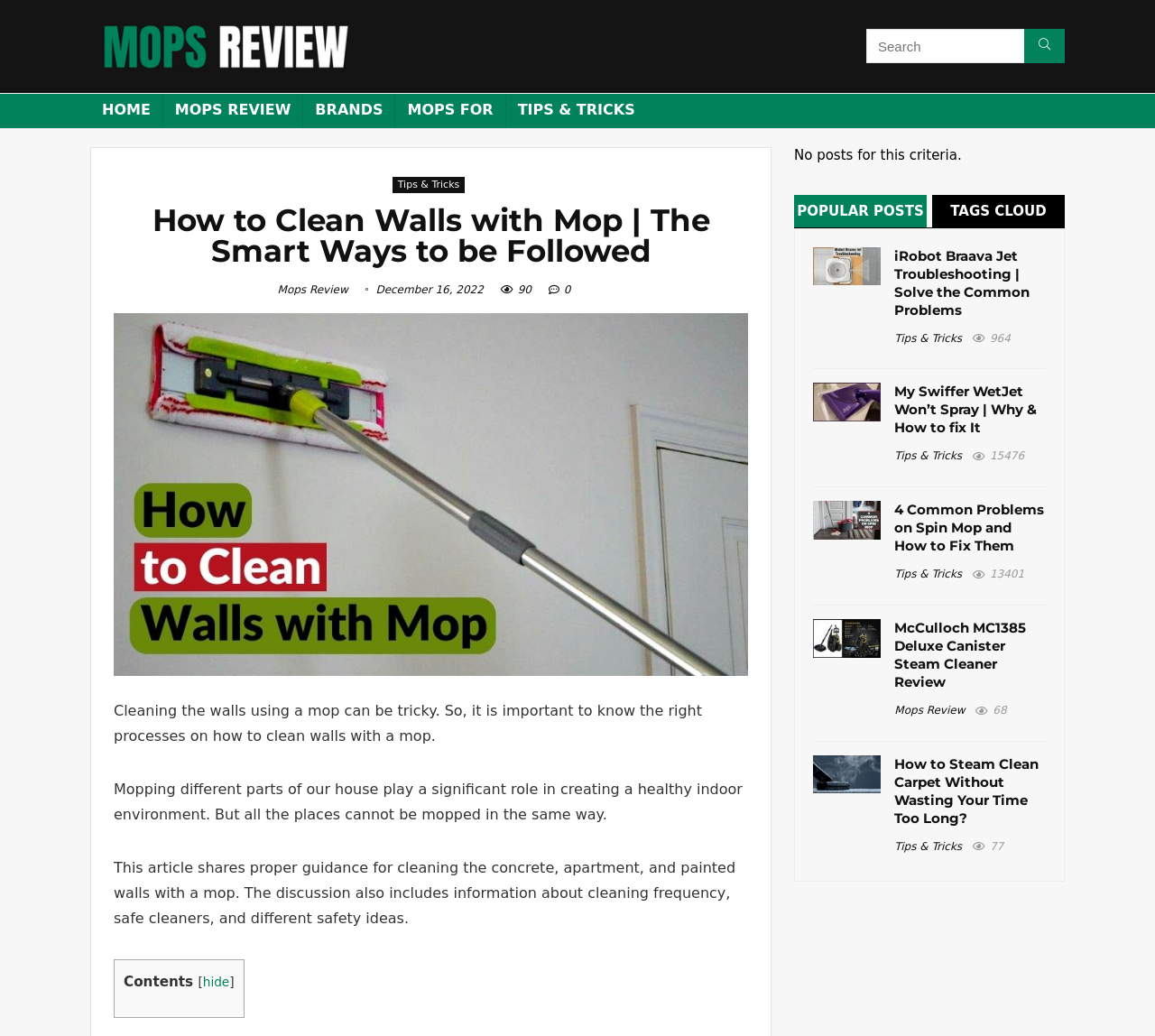Find and specify the bounding box coordinates that correspond to the clickable region for the instruction: "Go to HOME page".

[0.078, 0.09, 0.141, 0.123]